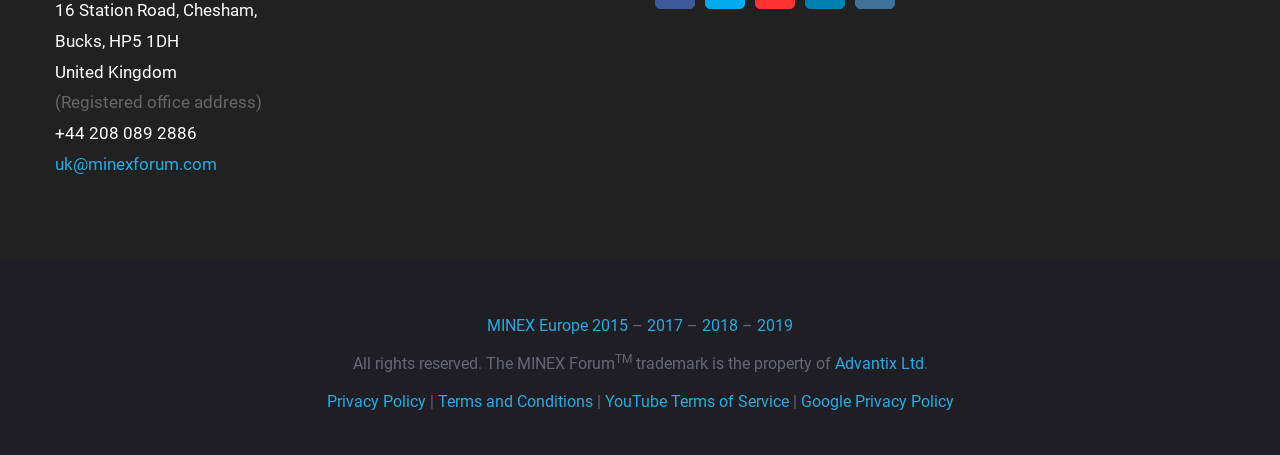Using the element description uk@minexforum.com, predict the bounding box coordinates for the UI element. Provide the coordinates in (top-left x, top-left y, bottom-right x, bottom-right y) format with values ranging from 0 to 1.

[0.043, 0.338, 0.17, 0.382]